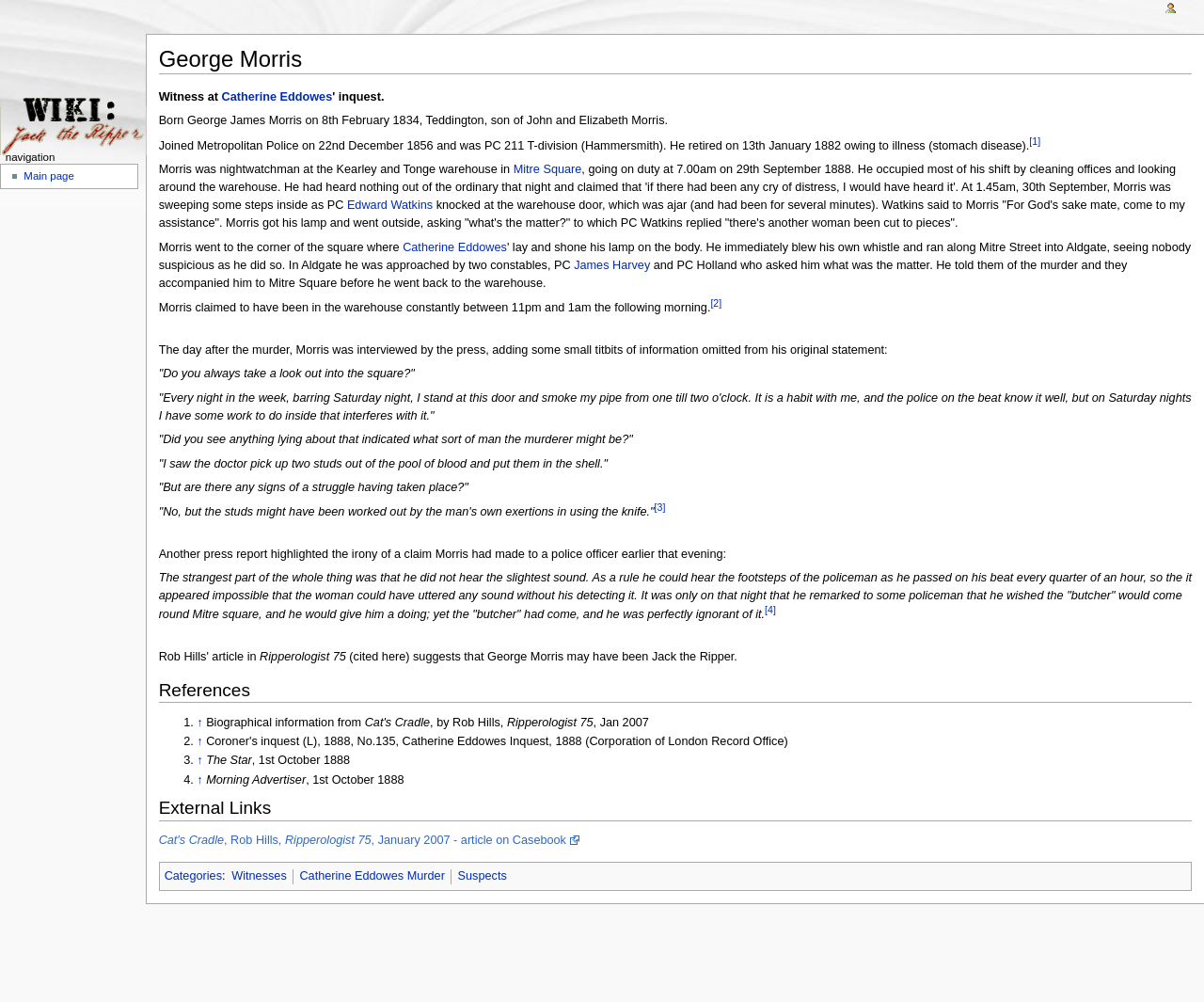What was George Morris' habit on Saturday nights?
Kindly give a detailed and elaborate answer to the question.

According to the webpage, George Morris had a habit of standing at the door and smoking his pipe from 1 till 2 o'clock every night, except on Saturday nights. On Saturday nights, he had some work to do inside that interfered with this habit.